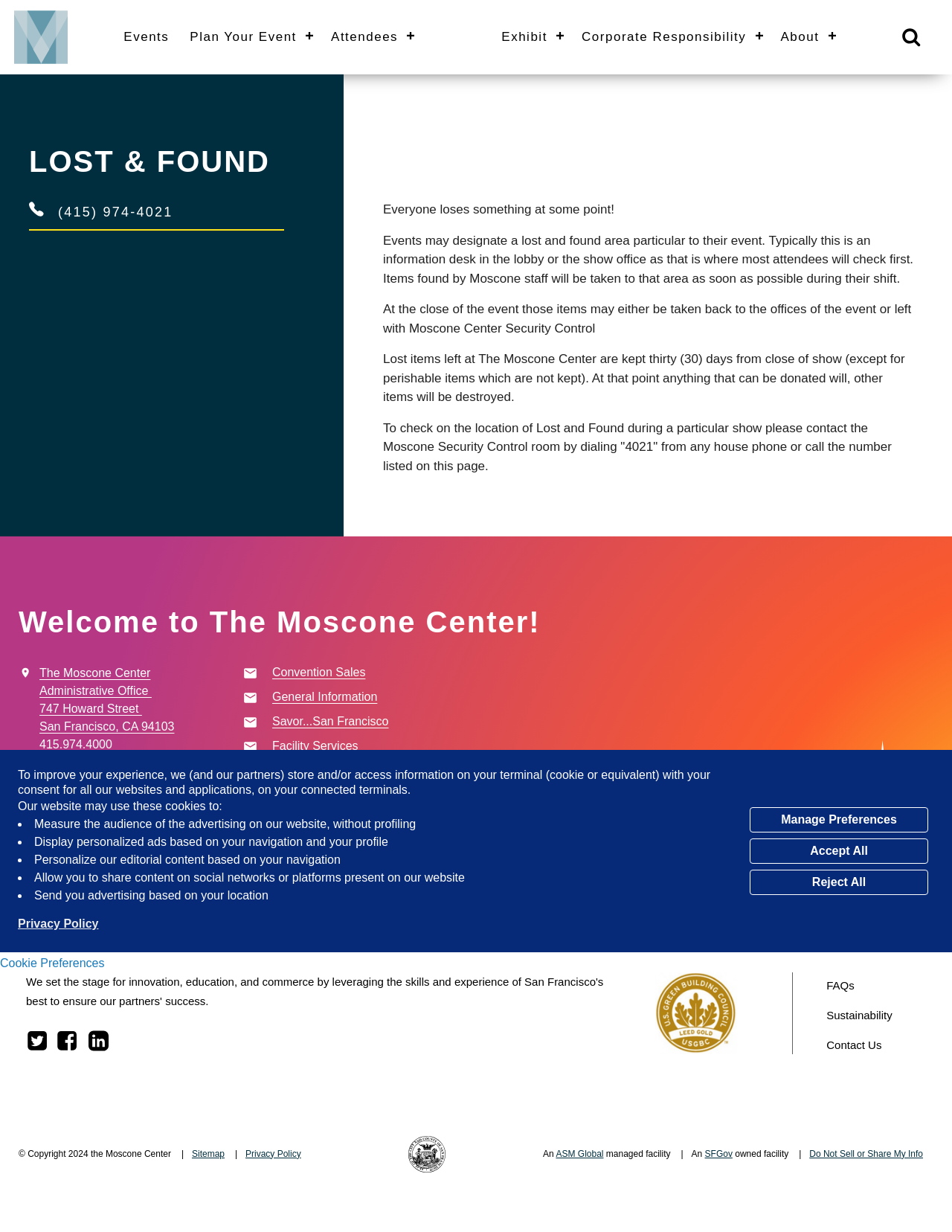Refer to the screenshot and give an in-depth answer to this question: What is the name of the company that manages the facility?

The name of the company that manages the facility can be found at the bottom of the page, where it is mentioned that the Moscone Center is an 'ASM Global managed facility'.